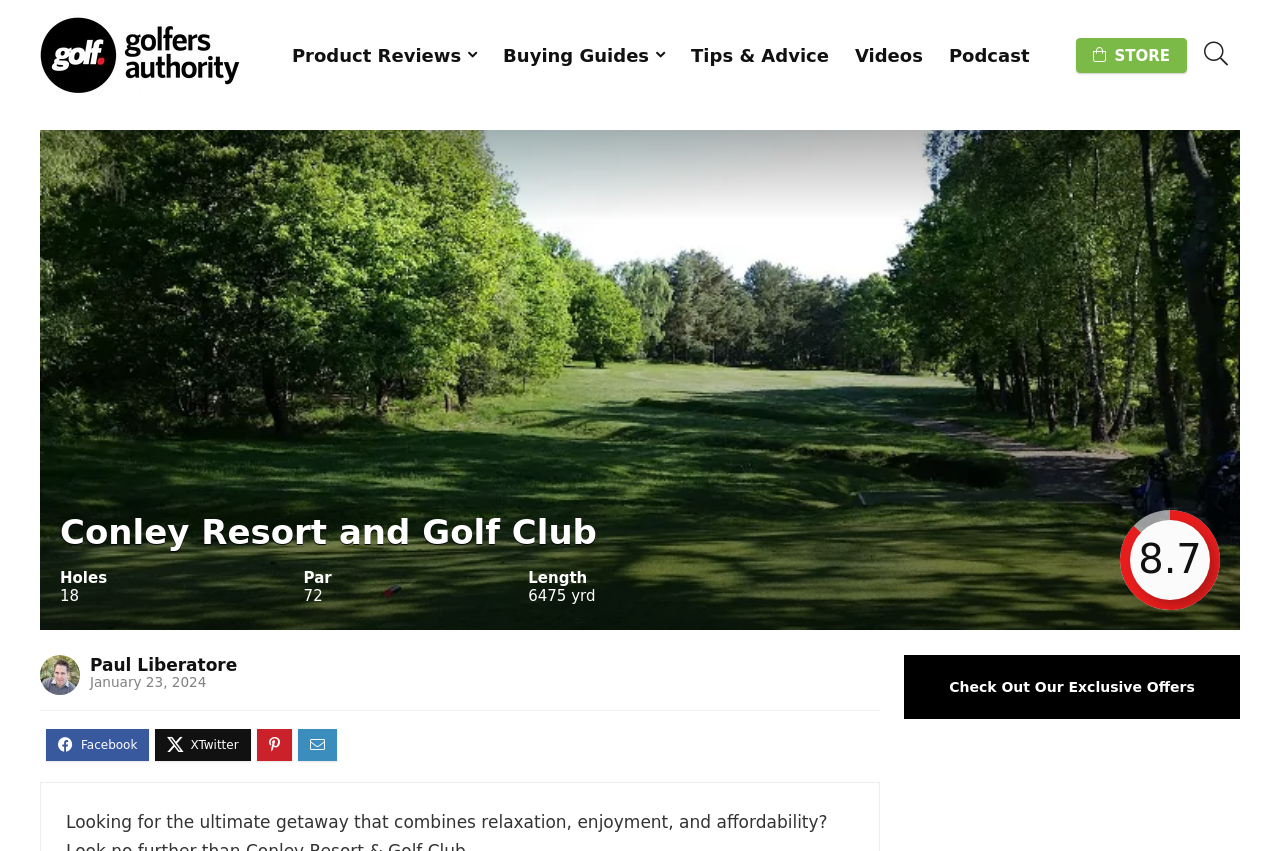Please indicate the bounding box coordinates for the clickable area to complete the following task: "View Product Reviews". The coordinates should be specified as four float numbers between 0 and 1, i.e., [left, top, right, bottom].

[0.218, 0.03, 0.383, 0.099]